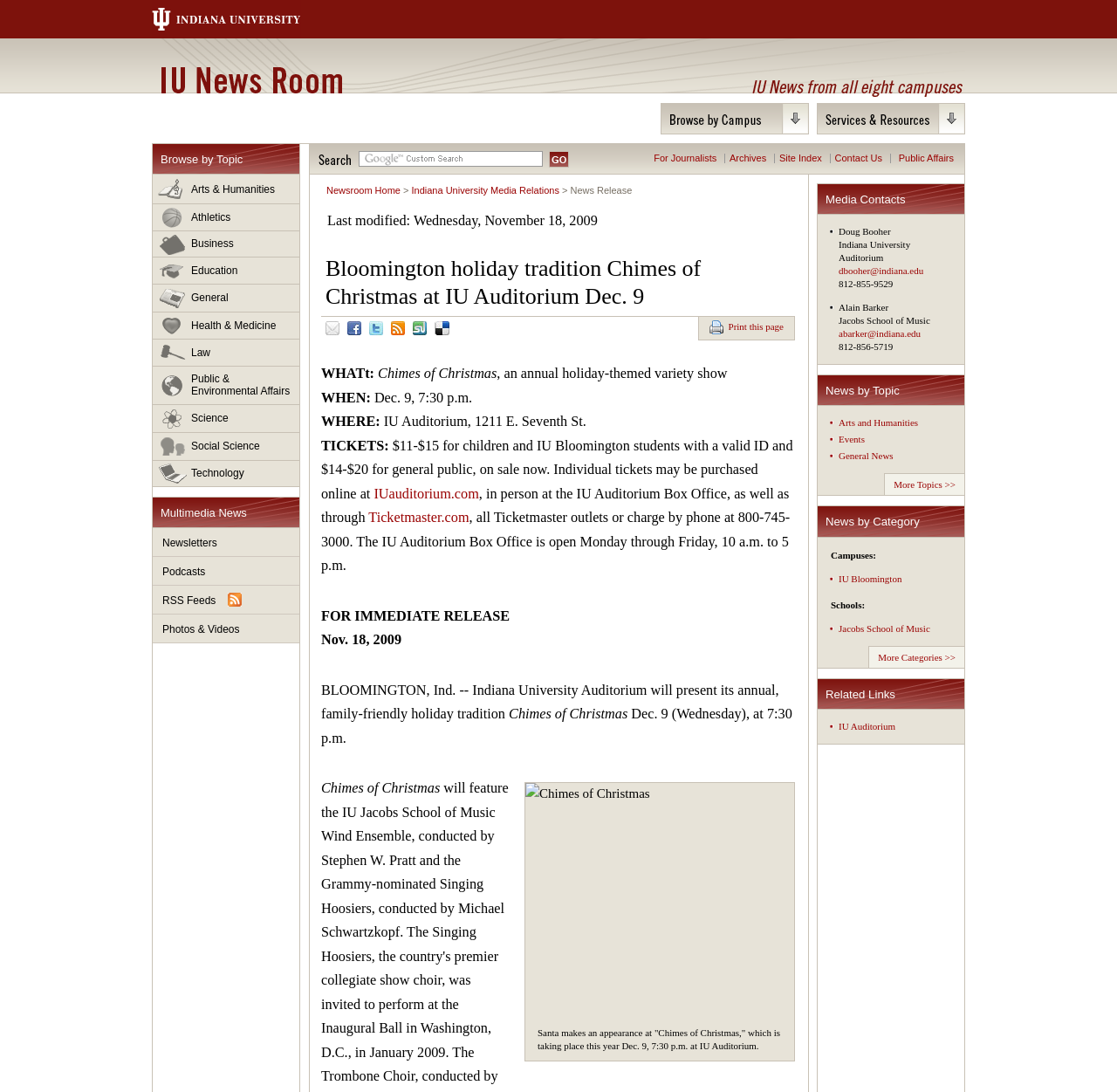What is the price range for general public tickets?
Please give a detailed and thorough answer to the question, covering all relevant points.

By analyzing the webpage content, specifically the section 'TICKETS:', it is clear that the price range for general public tickets is $14-$20, as stated in the sentence '$14-$20 for general public, on sale now'.